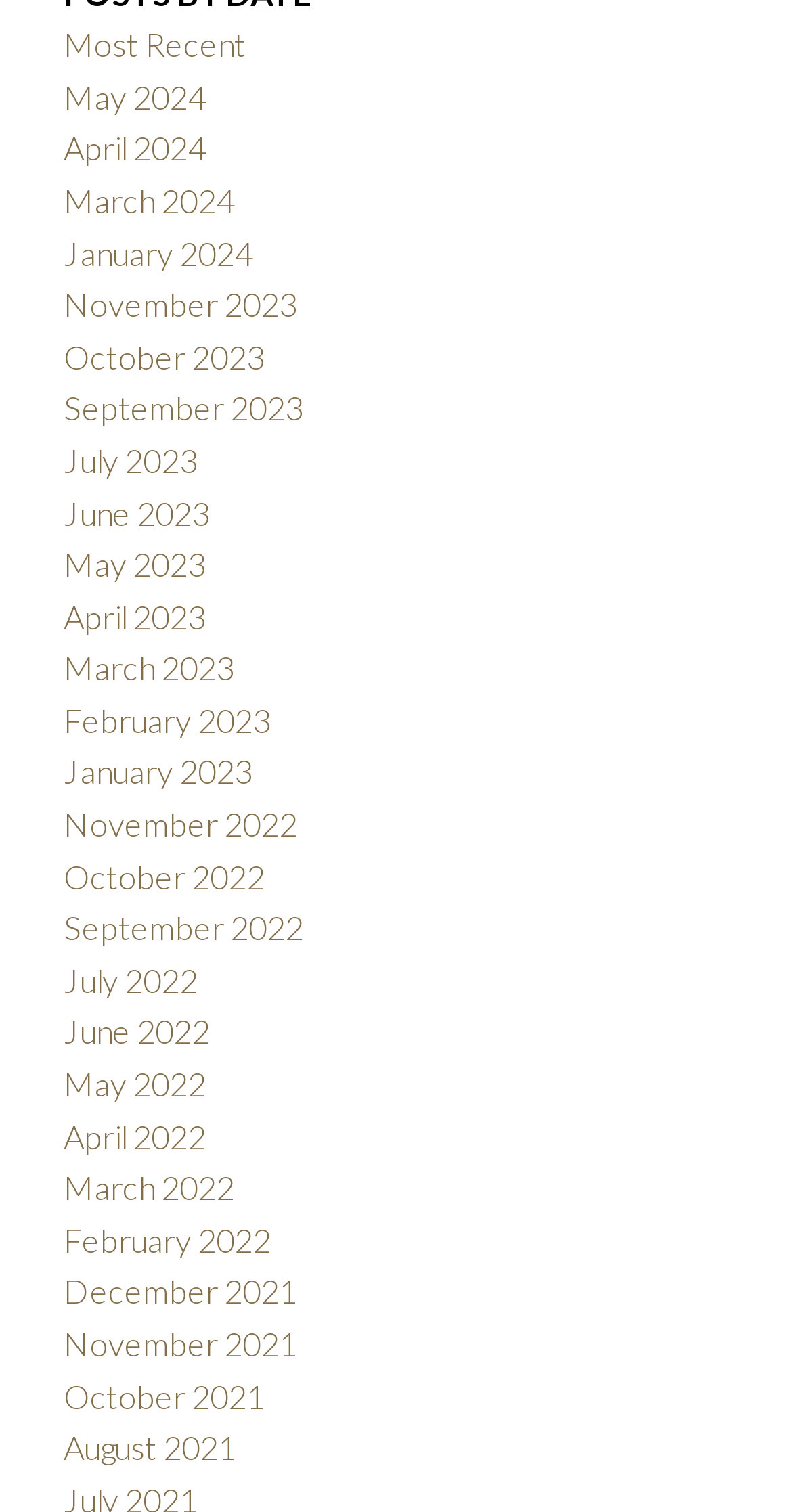From the element description: "June 2022", extract the bounding box coordinates of the UI element. The coordinates should be expressed as four float numbers between 0 and 1, in the order [left, top, right, bottom].

[0.08, 0.669, 0.265, 0.695]